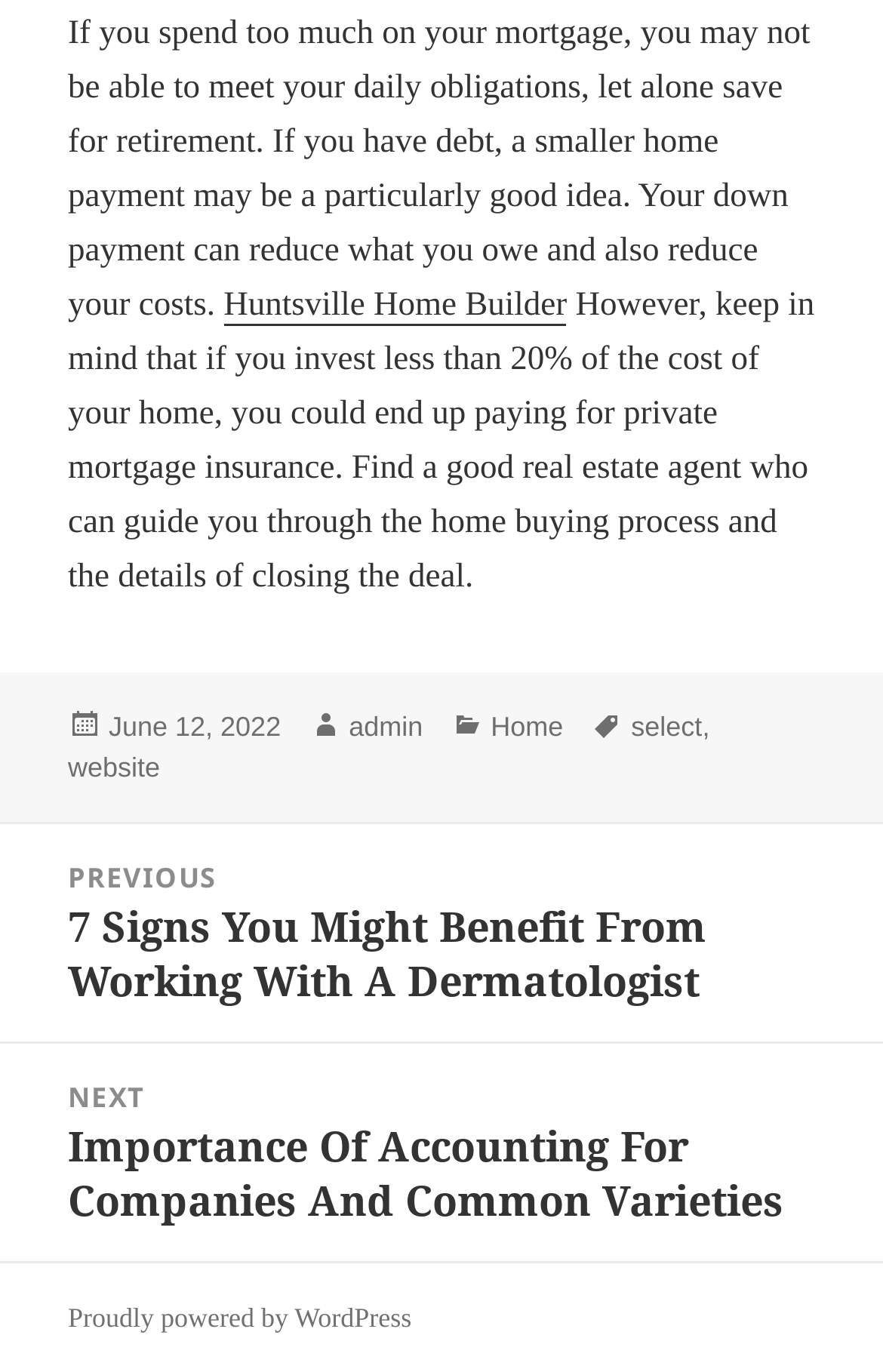Respond with a single word or phrase to the following question:
Who is the author of the article?

admin